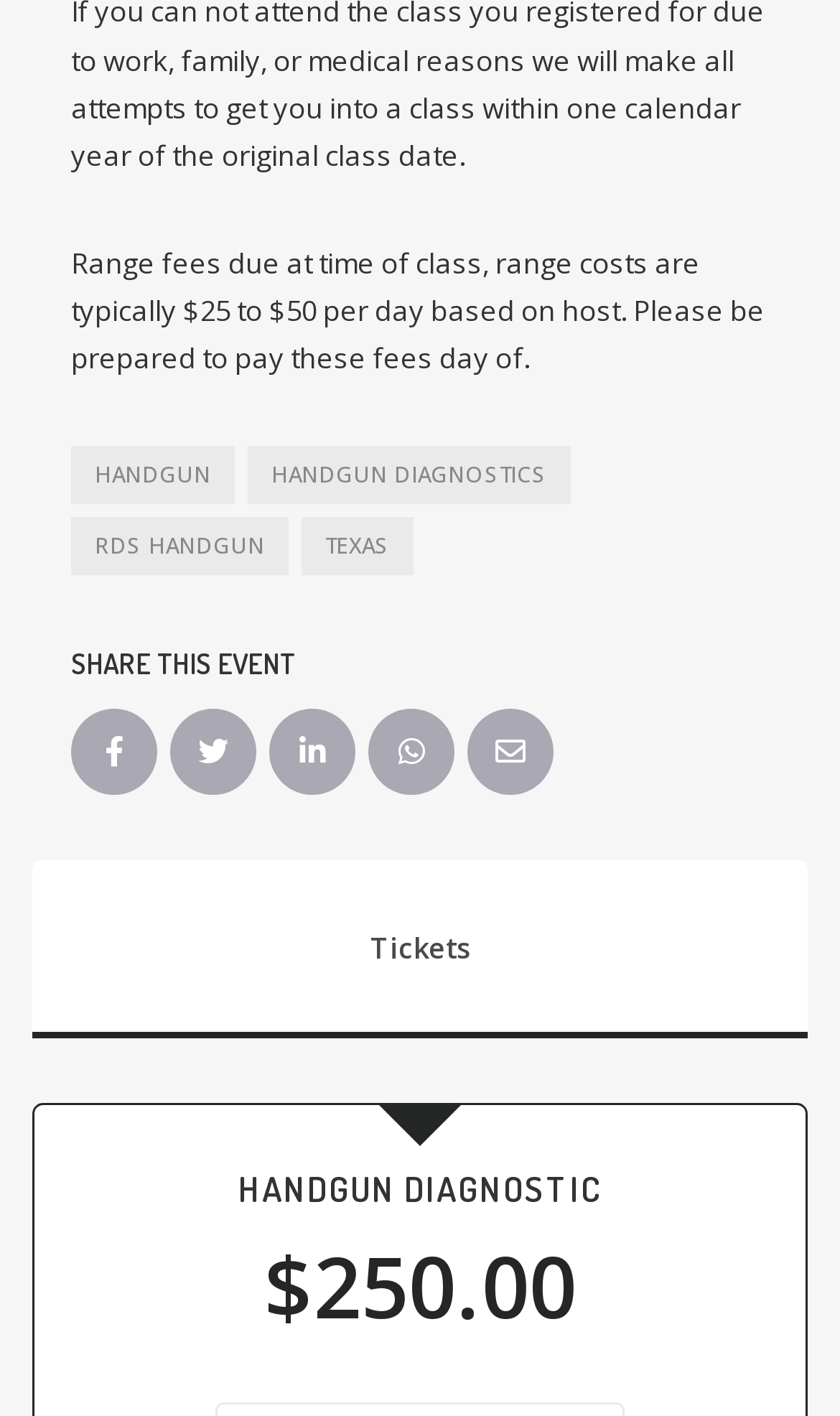Determine the bounding box coordinates of the target area to click to execute the following instruction: "Click on the first social media icon."

[0.085, 0.501, 0.187, 0.562]